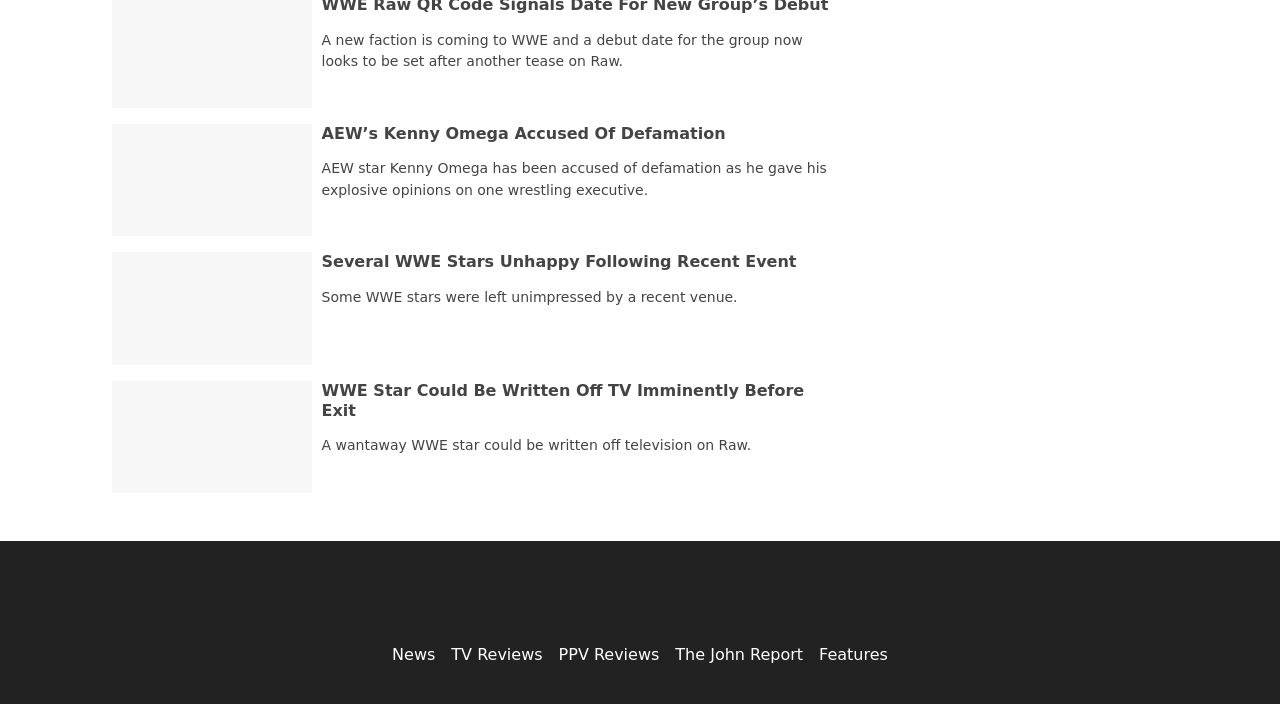Highlight the bounding box coordinates of the region I should click on to meet the following instruction: "Explore features of the website".

[0.64, 0.915, 0.694, 0.942]